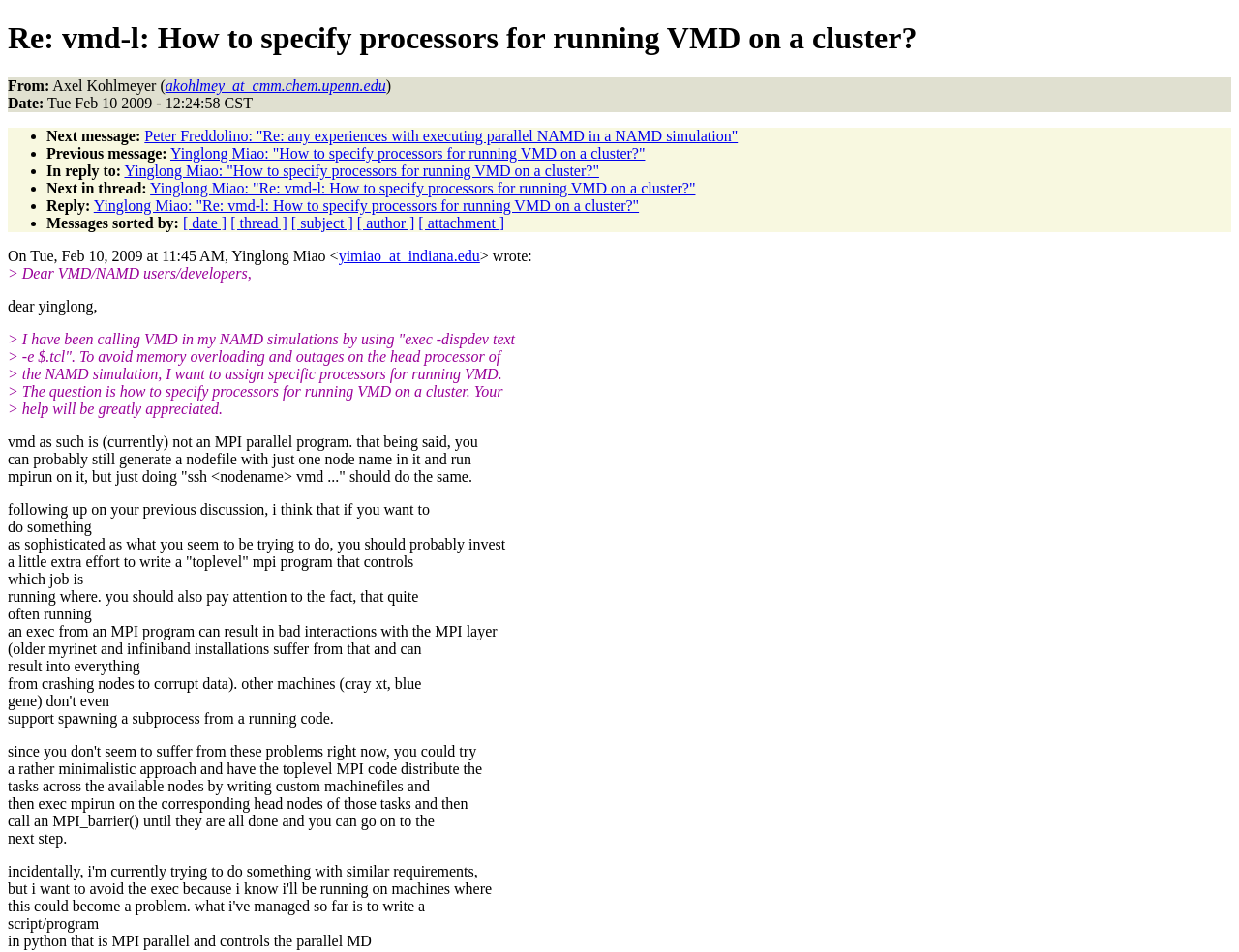What is the topic of the email?
Look at the image and respond to the question as thoroughly as possible.

The topic of the email is 'How to specify processors for running VMD on a cluster', which can be inferred from the subject line of the email, as well as the content of the email, which discusses running VMD on a cluster and specifying processors.